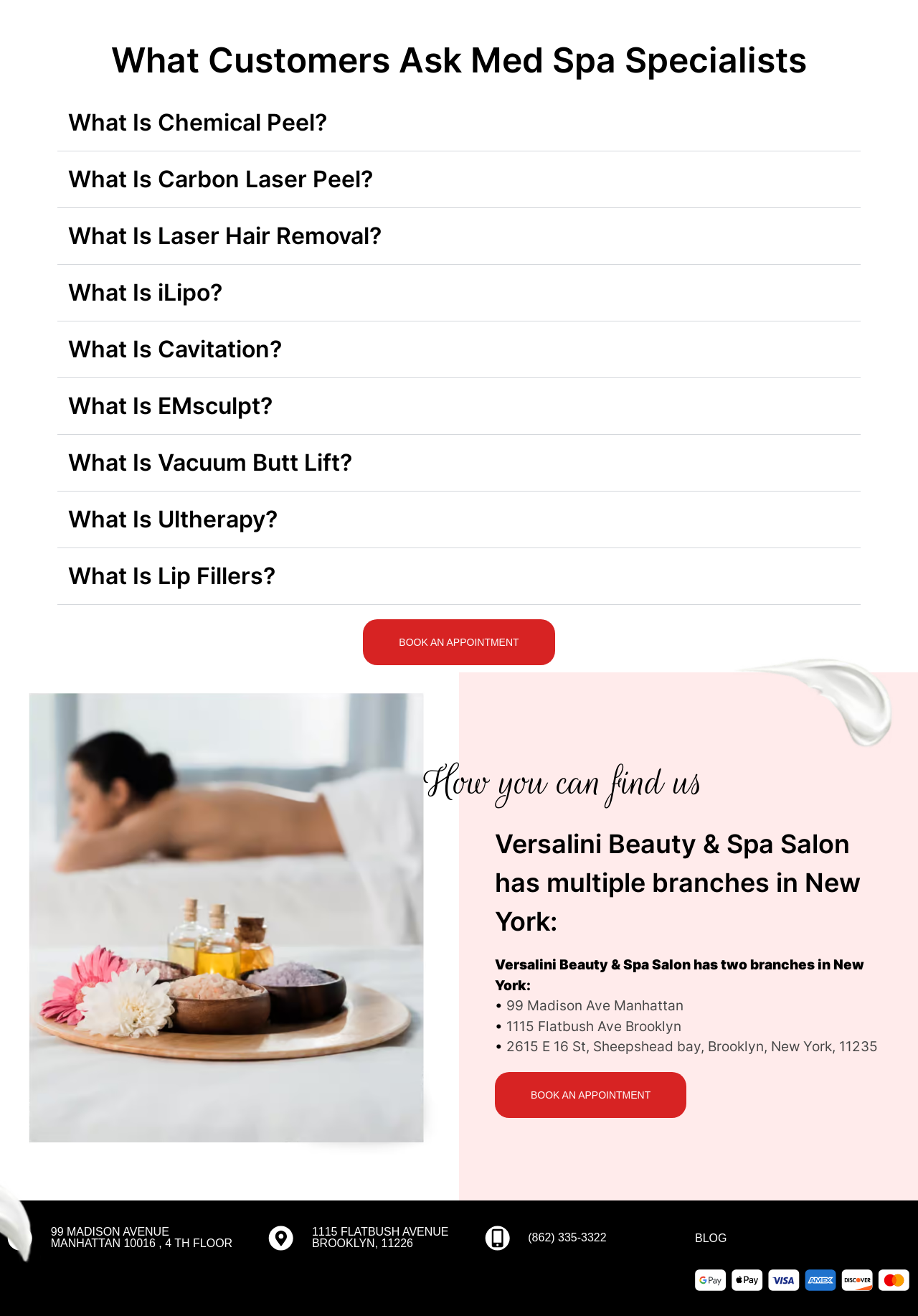Determine the bounding box coordinates of the UI element described by: "What Is Vacuum Butt Lift?".

[0.074, 0.341, 0.384, 0.362]